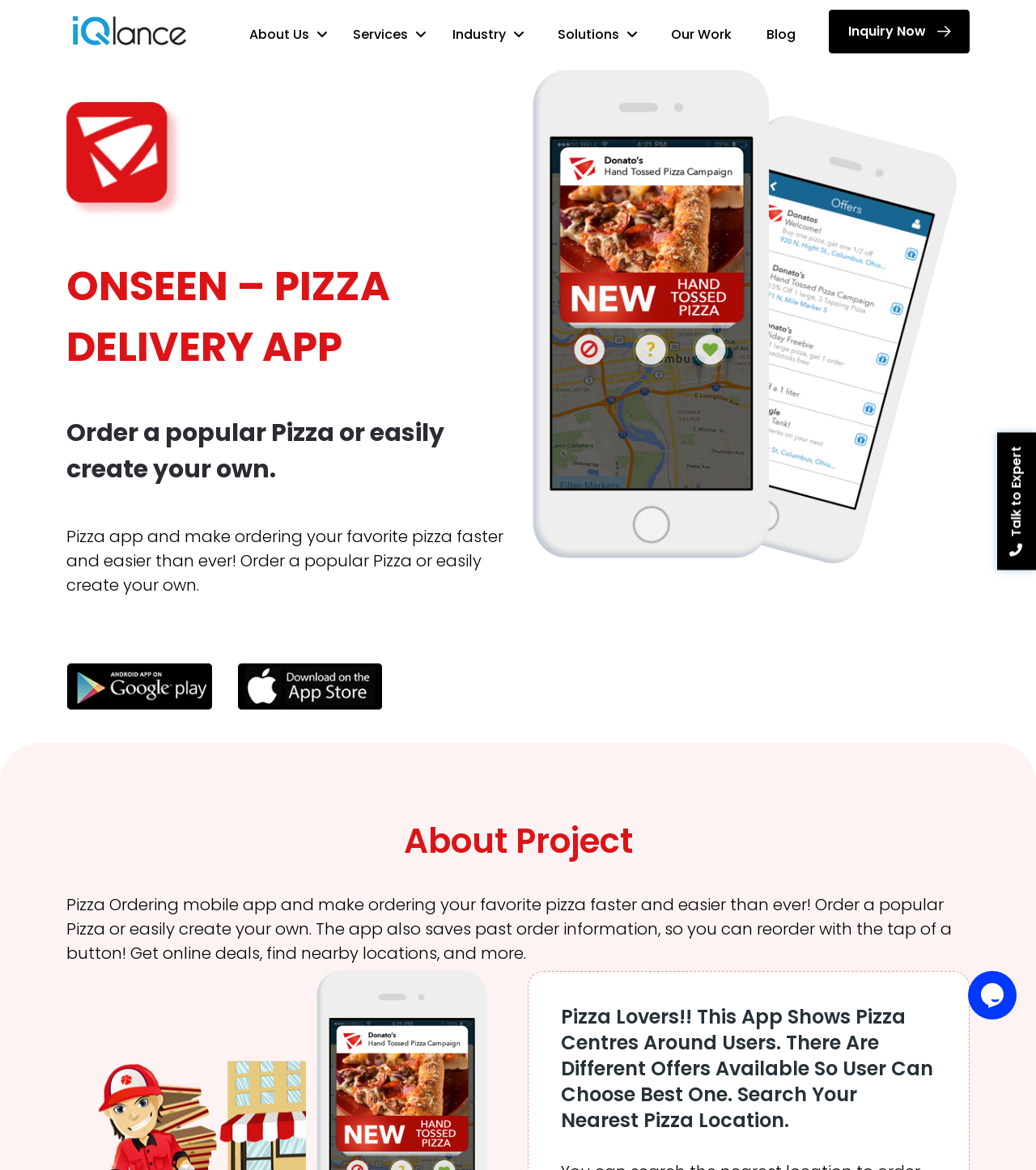Show the bounding box coordinates of the element that should be clicked to complete the task: "Go to About Us page".

[0.232, 0.012, 0.324, 0.048]